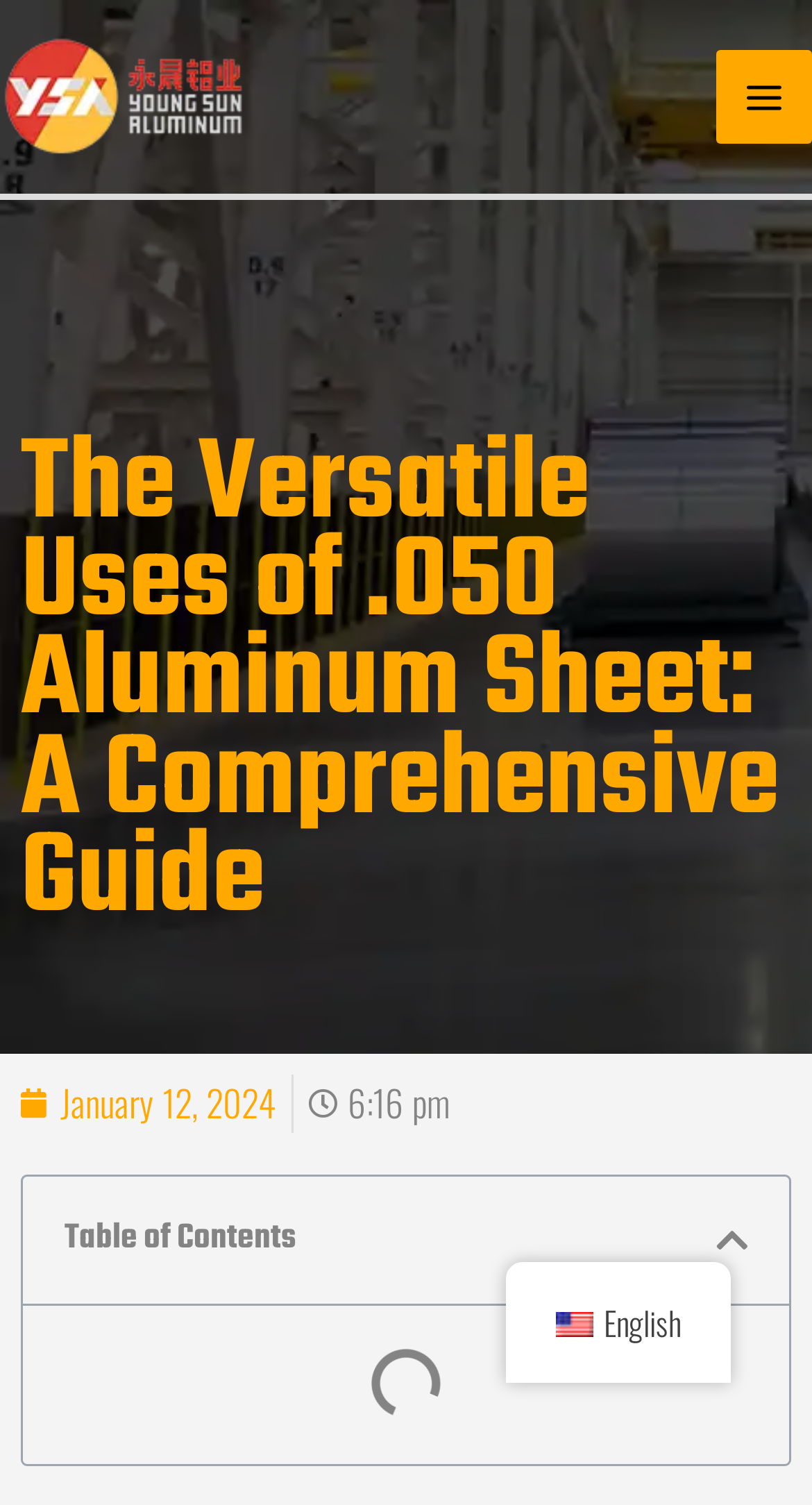Is the table of contents expanded?
Answer the question using a single word or phrase, according to the image.

True